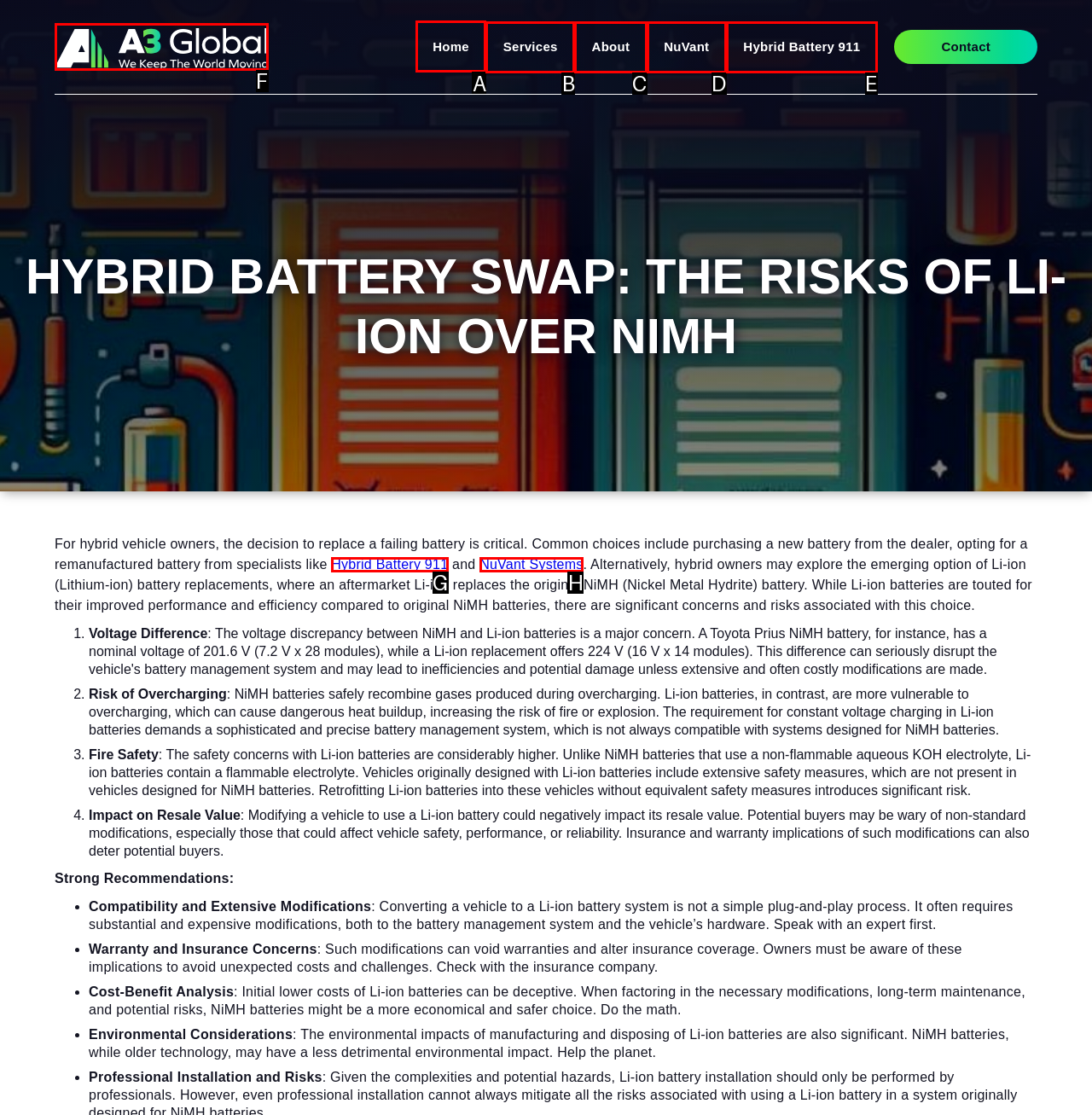Determine which HTML element should be clicked for this task: Click the 'Home' link
Provide the option's letter from the available choices.

A